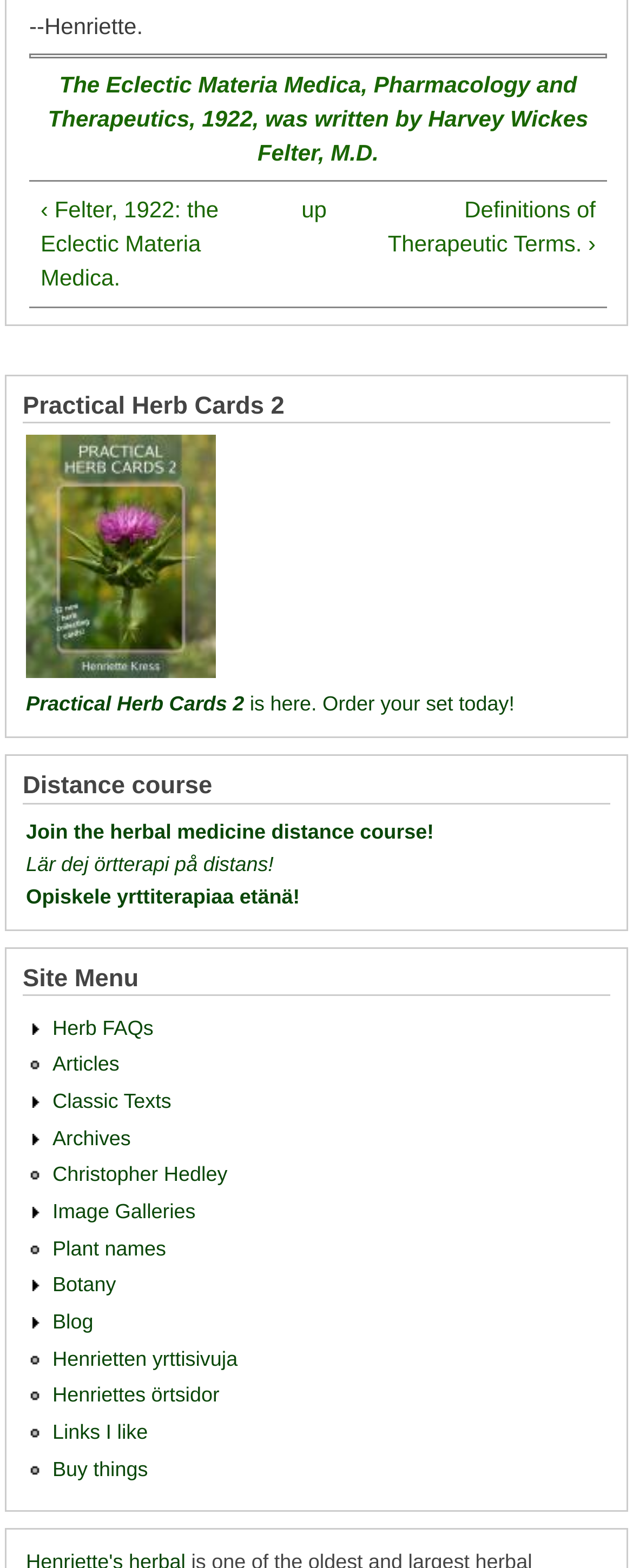How many links are in the 'Site Menu' section?
Please look at the screenshot and answer in one word or a short phrase.

13